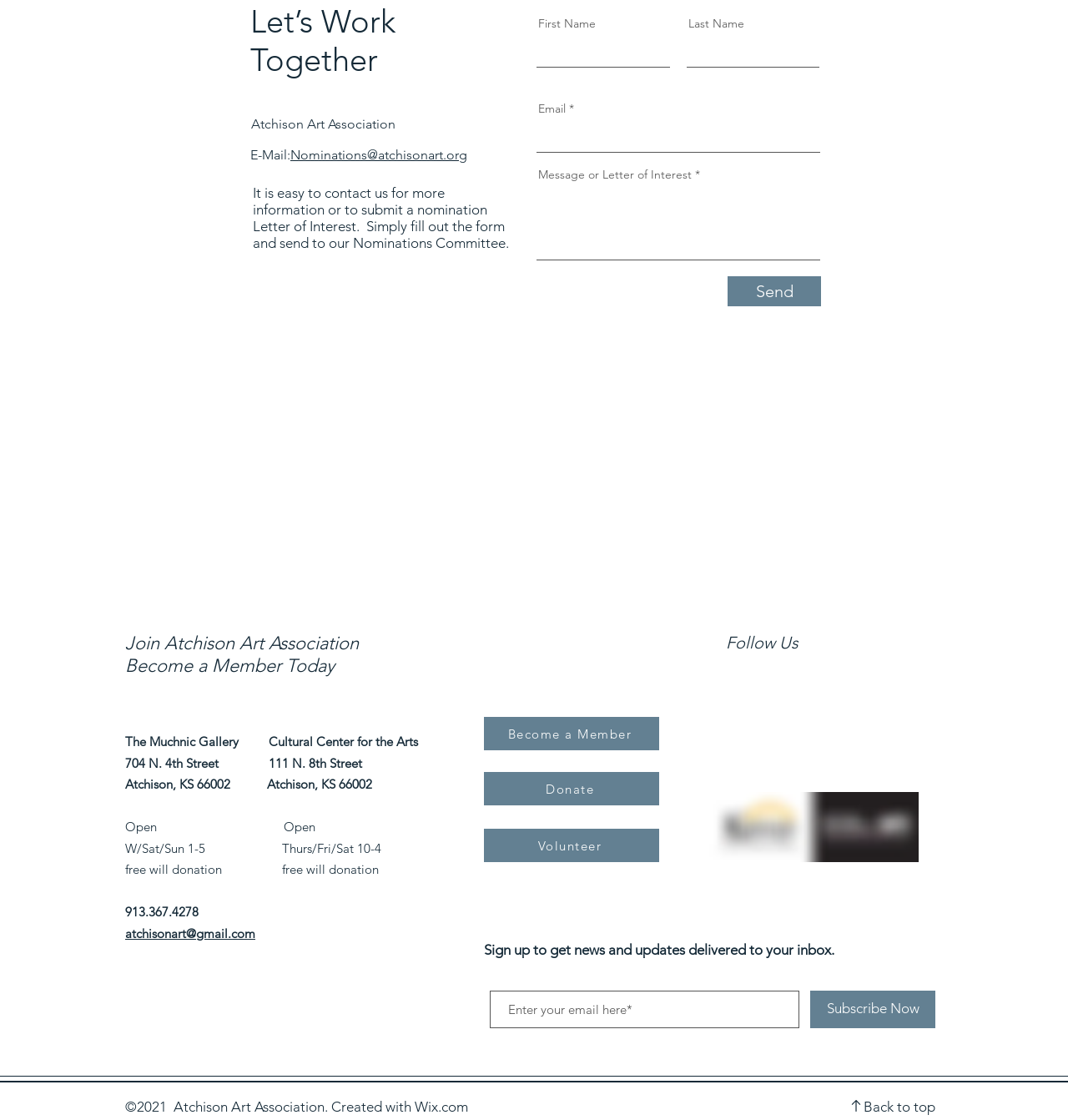Please analyze the image and give a detailed answer to the question:
What are the hours of operation for the Muchnic Gallery?

The hours of operation for the Muchnic Gallery can be found in the static text element 'W/Sat/Sun 1-5 Thurs/Fri/Sat 10-4', which provides the specific days and times when the gallery is open.